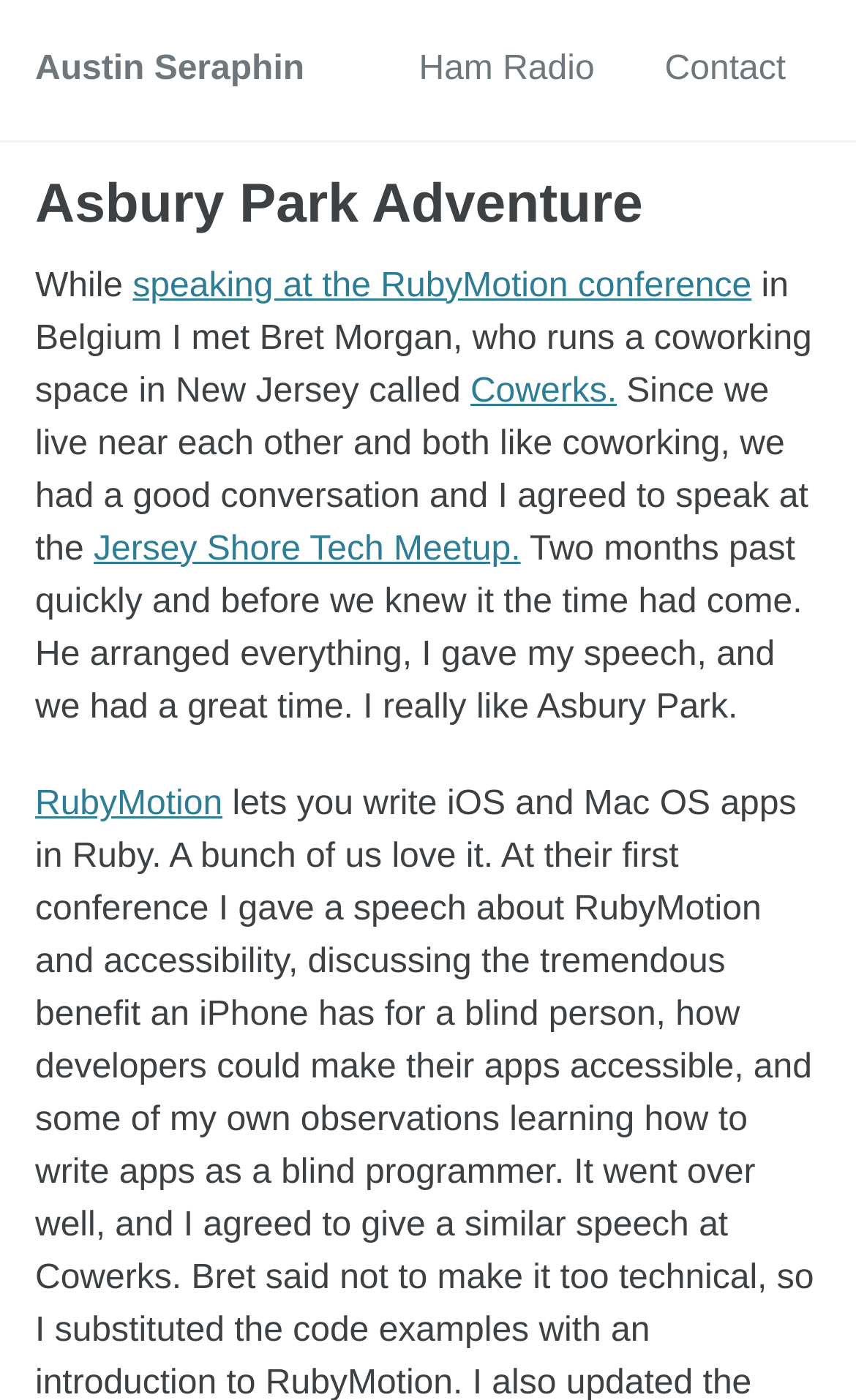Generate a thorough caption that explains the contents of the webpage.

The webpage is about Austin Seraphin's adventure in Asbury Park, with a focus on his experience speaking at the RubyMotion conference and meeting Bret Morgan, who runs a coworking space in New Jersey called Cowerks. 

At the top left of the page, there are three links: "Skip to primary navigation", "Skip to content", and "Skip to footer". Below these links, there is a header section with the title "Asbury Park Adventure" and a link to "Austin Seraphin" on the left side. On the right side of the header, there are two more links: "Ham Radio" and "Contact". 

The main content of the page is a block of text that describes Austin's experience at the RubyMotion conference, where he met Bret Morgan and agreed to speak at the Jersey Shore Tech Meetup. The text is divided into several paragraphs, with links to "Cowerks", "Jersey Shore Tech Meetup", and "RubyMotion" scattered throughout. The text also mentions that Austin gave a speech and had a great time in Asbury Park.